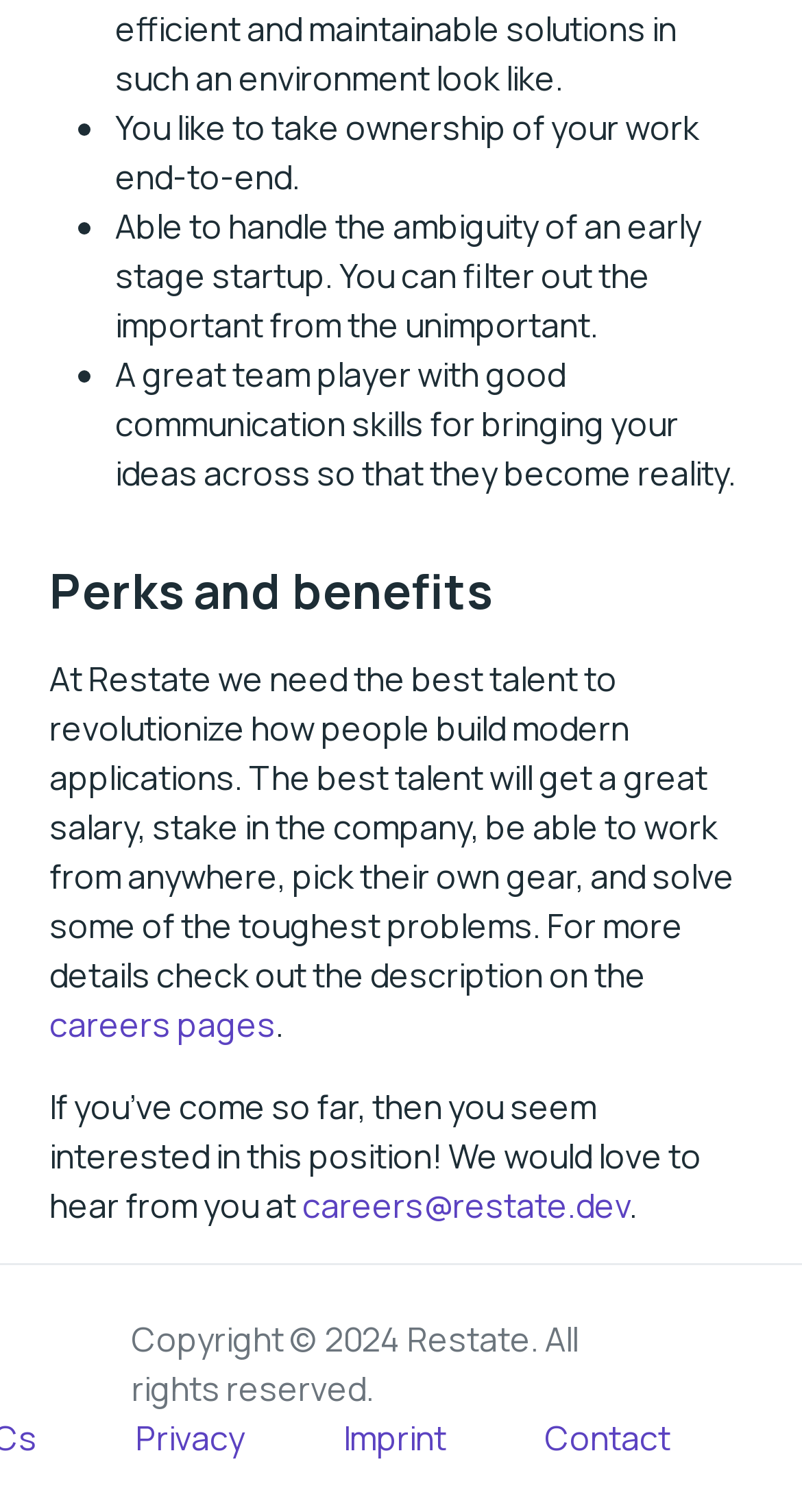Using the webpage screenshot and the element description parent_node: Parent/Guardian Email * name="wpforms[fields][24]", determine the bounding box coordinates. Specify the coordinates in the format (top-left x, top-left y, bottom-right x, bottom-right y) with values ranging from 0 to 1.

None